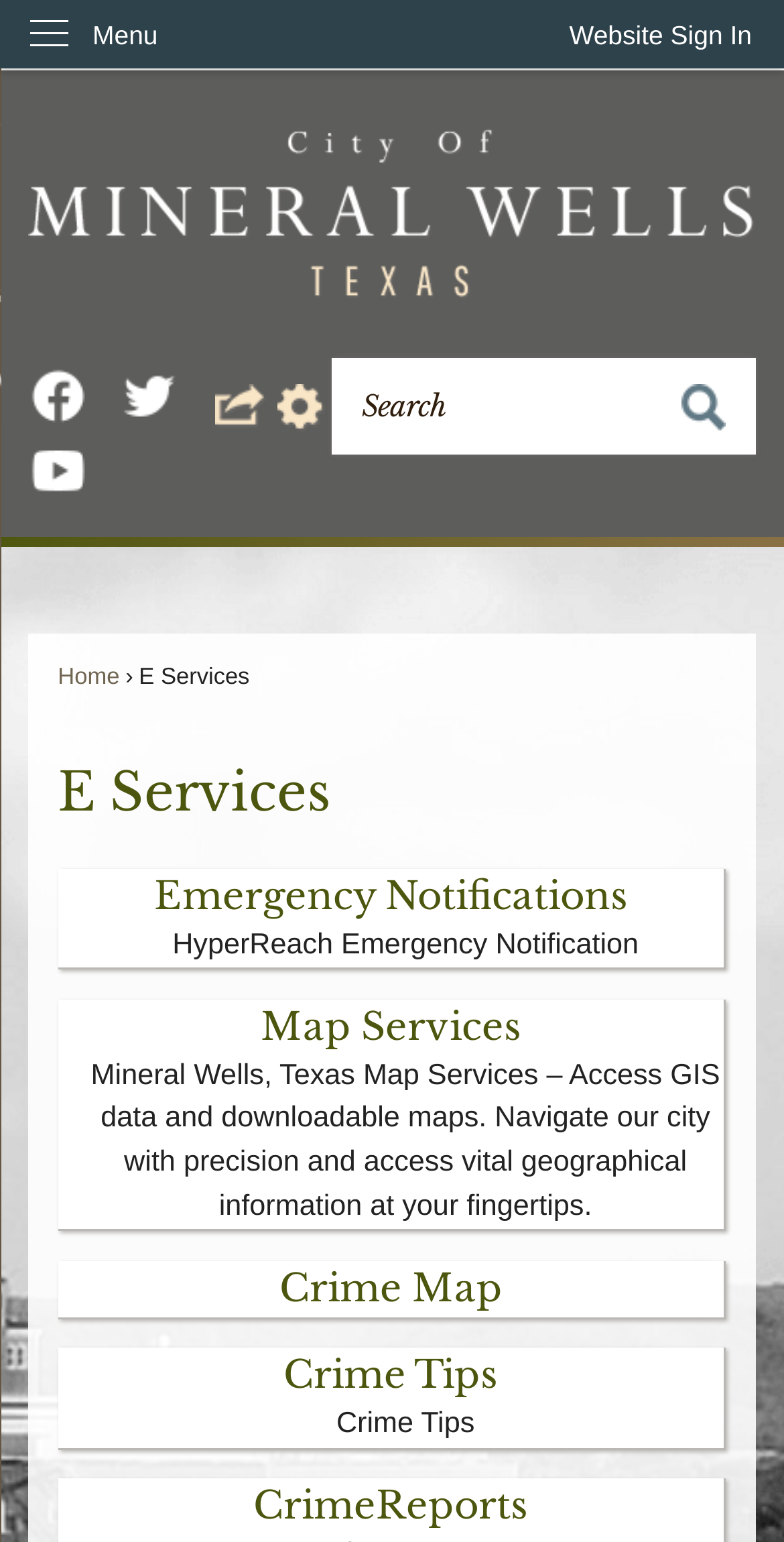Please find the bounding box coordinates (top-left x, top-left y, bottom-right x, bottom-right y) in the screenshot for the UI element described as follows: alt="Click to Home"

[0.037, 0.083, 0.963, 0.195]